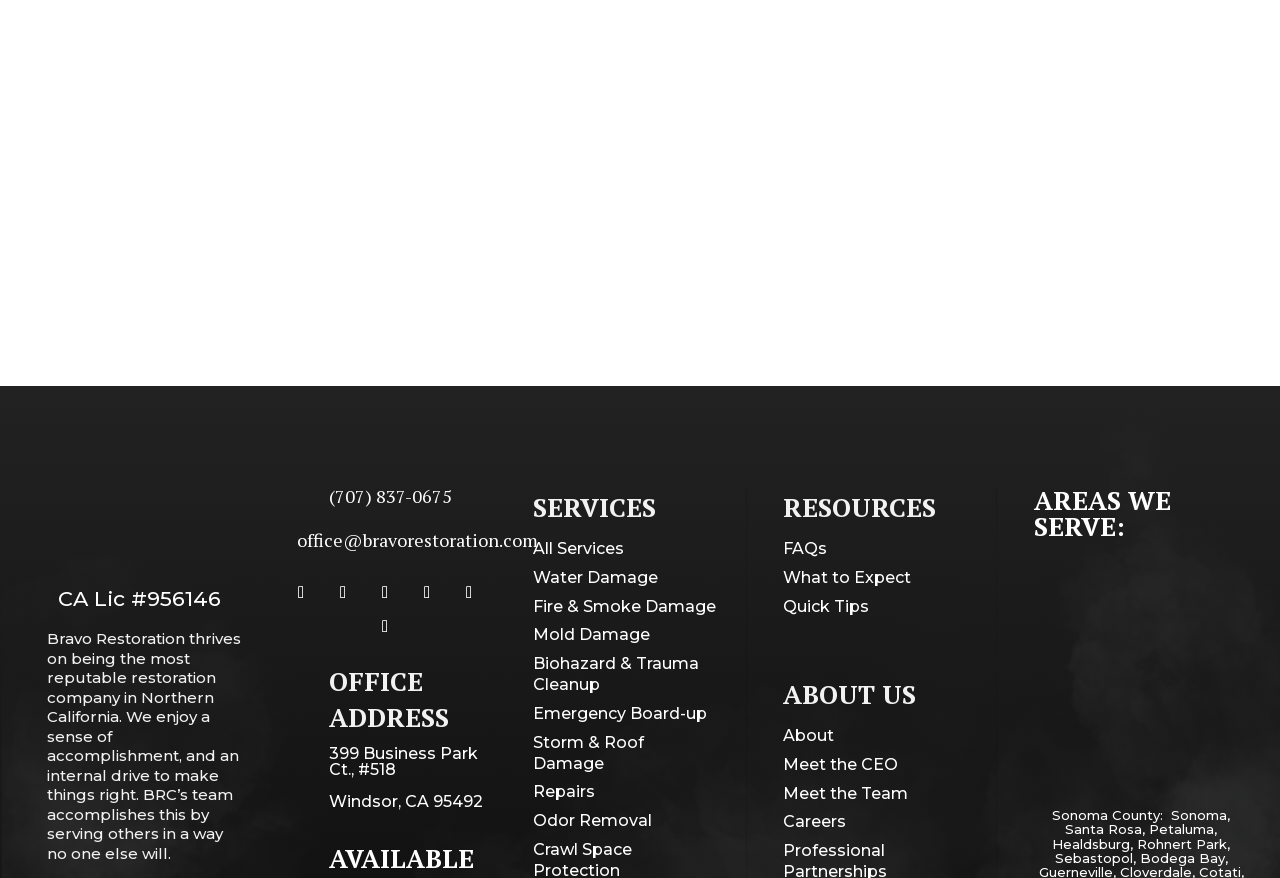From the webpage screenshot, identify the region described by Follow. Provide the bounding box coordinates as (top-left x, top-left y, bottom-right x, bottom-right y), with each value being a floating point number between 0 and 1.

[0.288, 0.695, 0.314, 0.734]